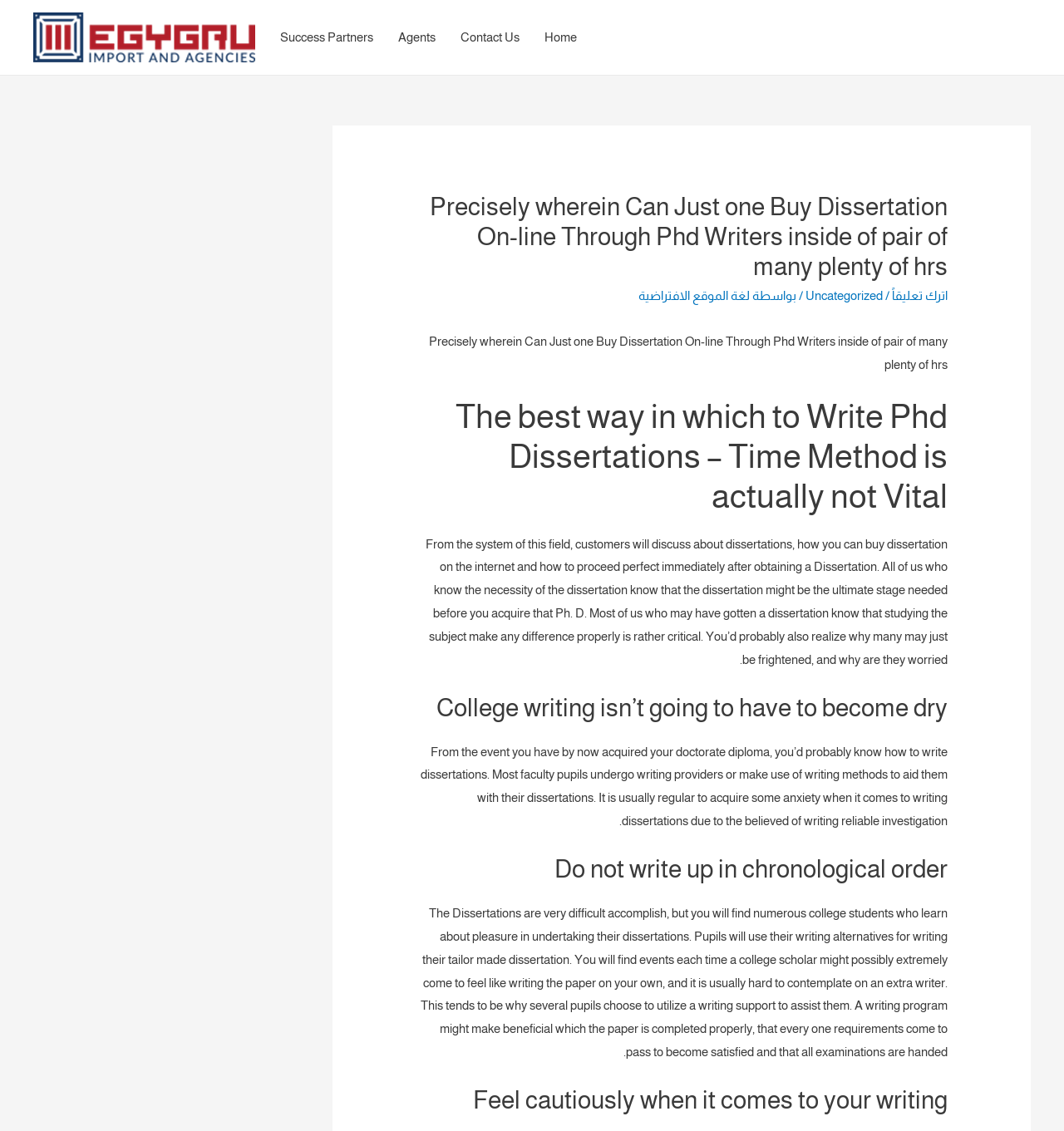What is the title or heading displayed on the webpage?

Precisely wherein Can Just one Buy Dissertation On-line Through Phd Writers inside of pair of many plenty of hrs